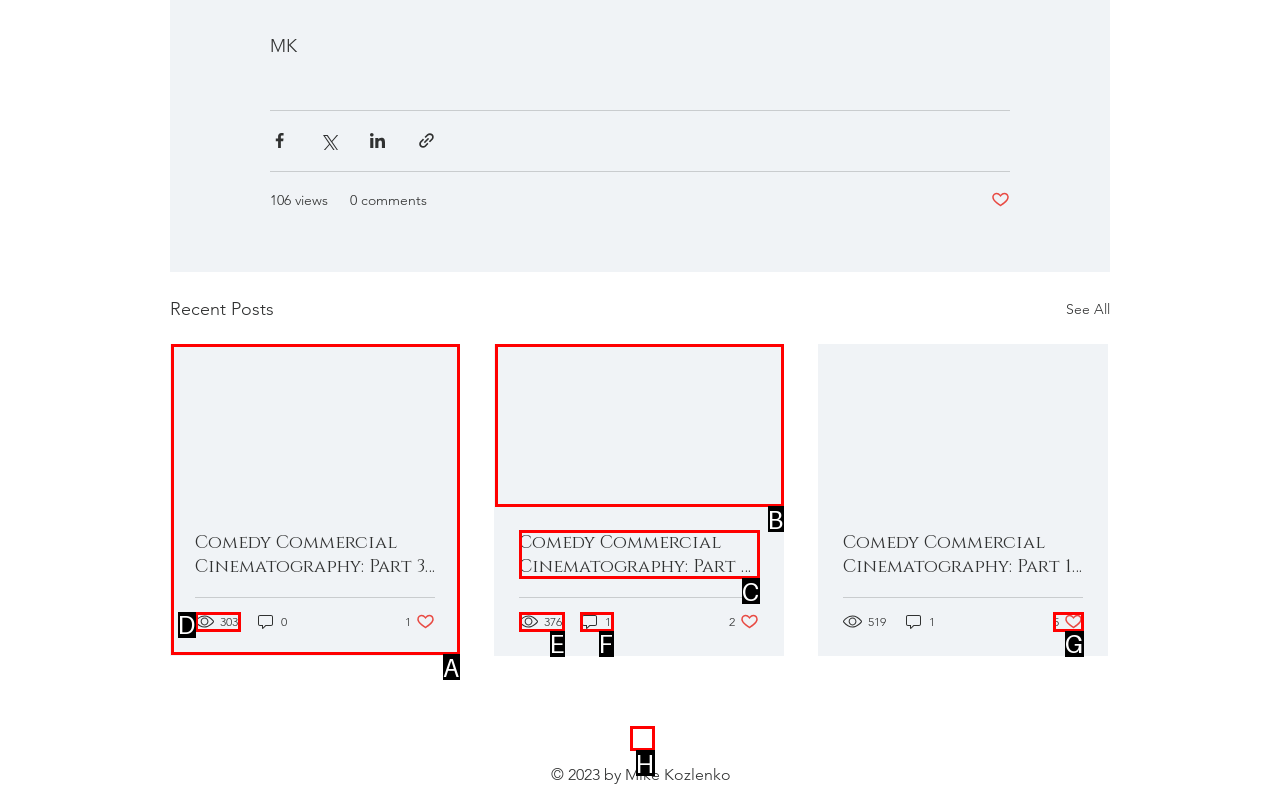Find the HTML element that suits the description: Give Feedback
Indicate your answer with the letter of the matching option from the choices provided.

None